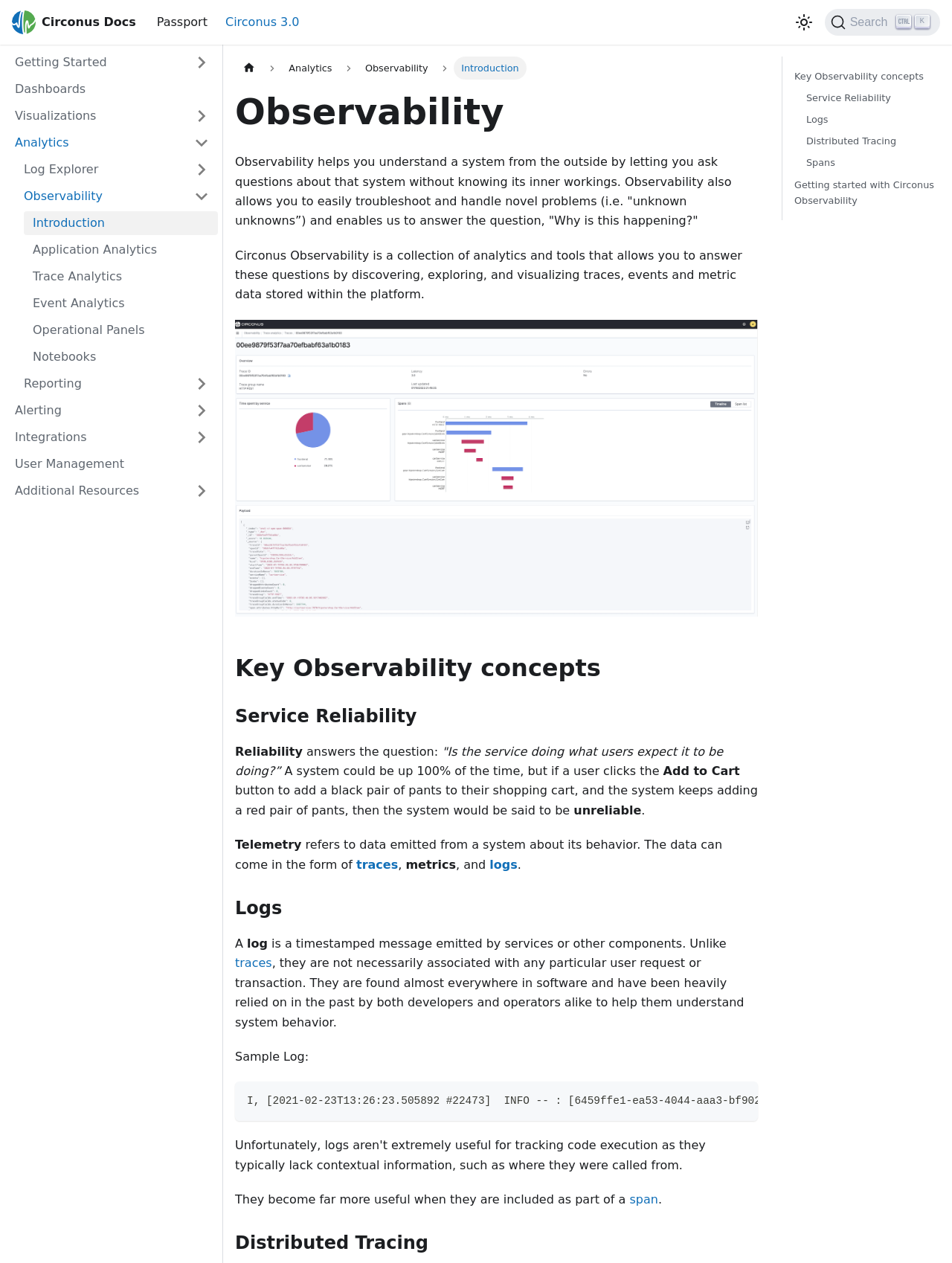What is Service Reliability?
Examine the image and give a concise answer in one word or a short phrase.

Doing what users expect